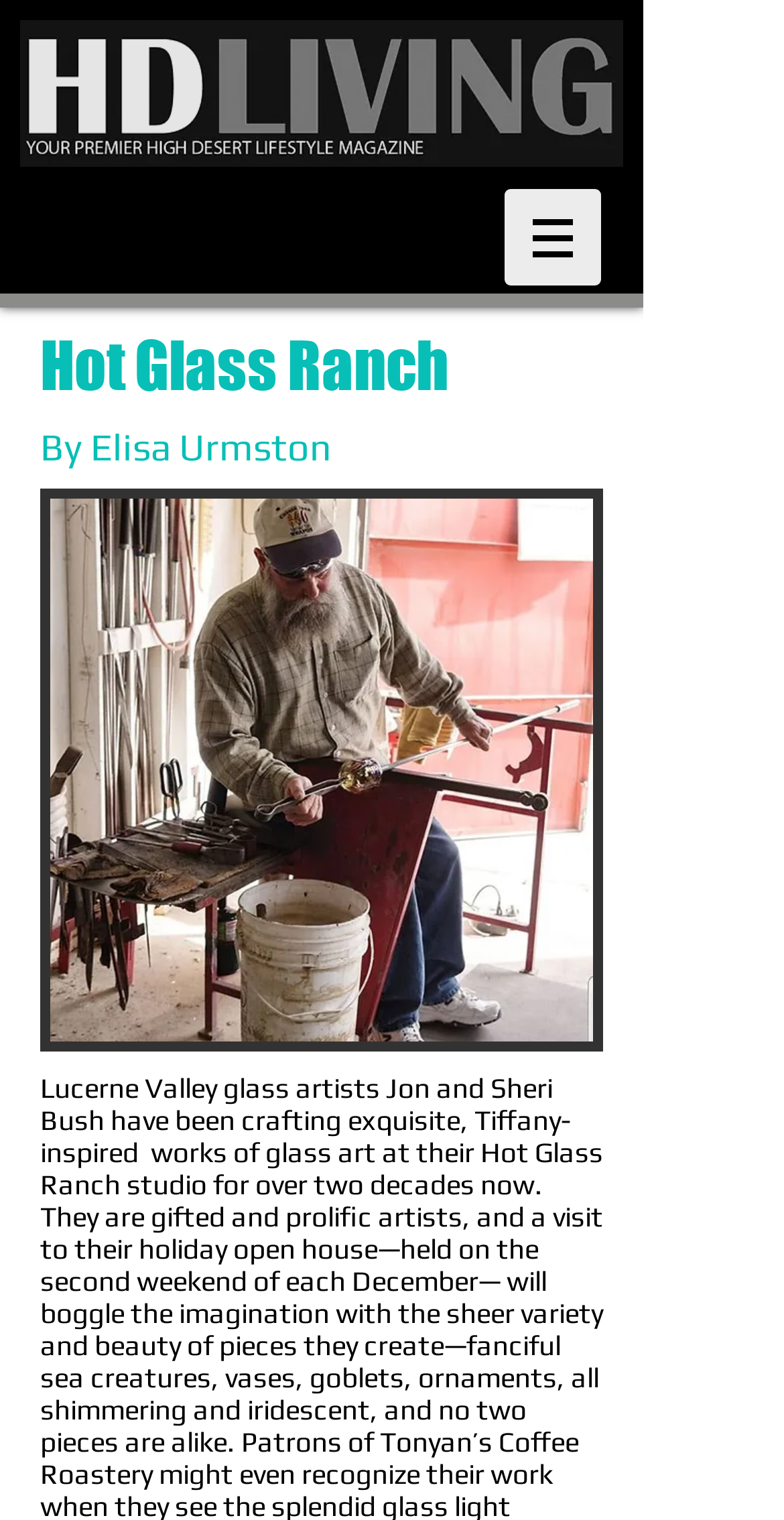Respond with a single word or short phrase to the following question: 
Who wrote the article?

Elisa Urmston